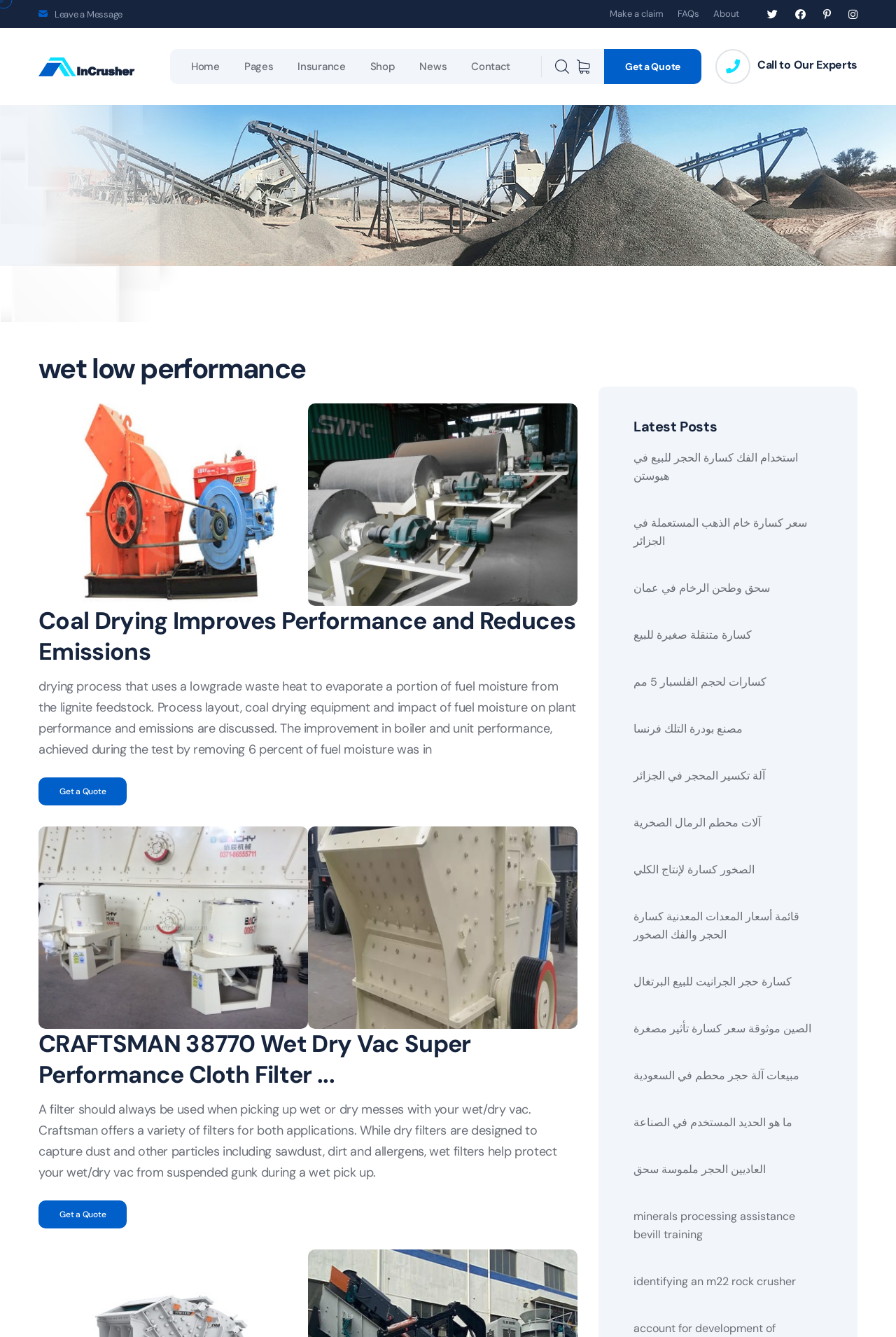Determine the bounding box coordinates for the region that must be clicked to execute the following instruction: "Click on 'About'".

[0.796, 0.004, 0.825, 0.017]